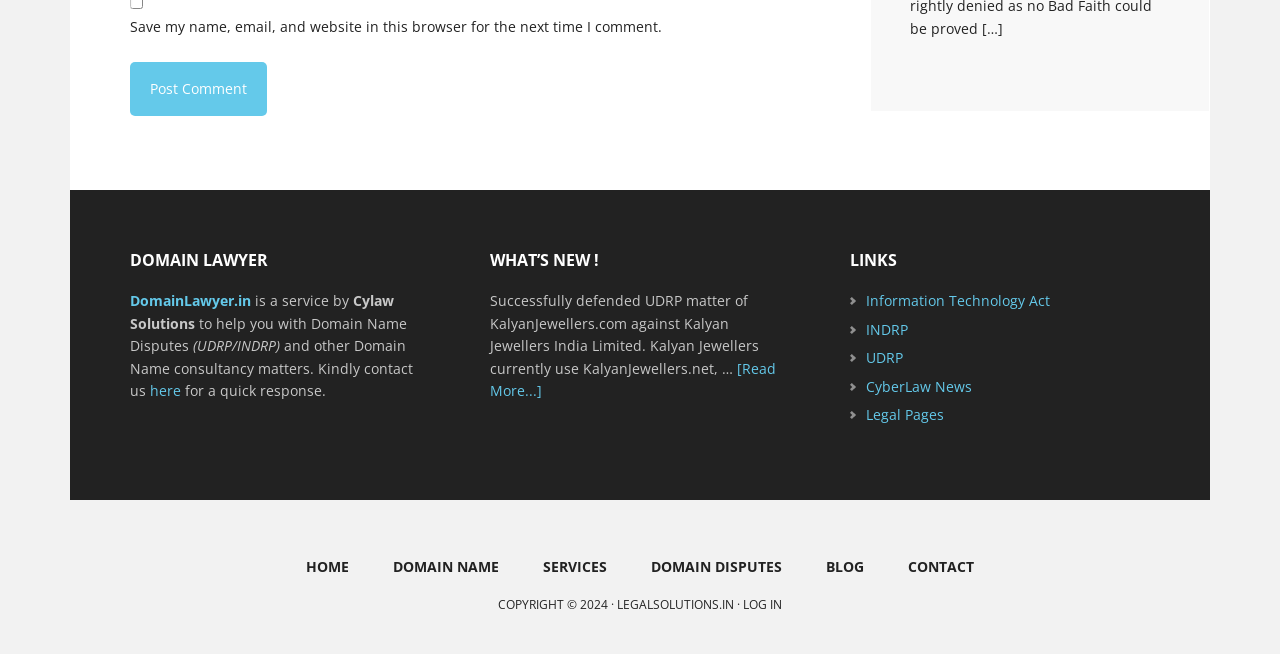For the element described, predict the bounding box coordinates as (top-left x, top-left y, bottom-right x, bottom-right y). All values should be between 0 and 1. Element description: Services

[0.409, 0.826, 0.49, 0.91]